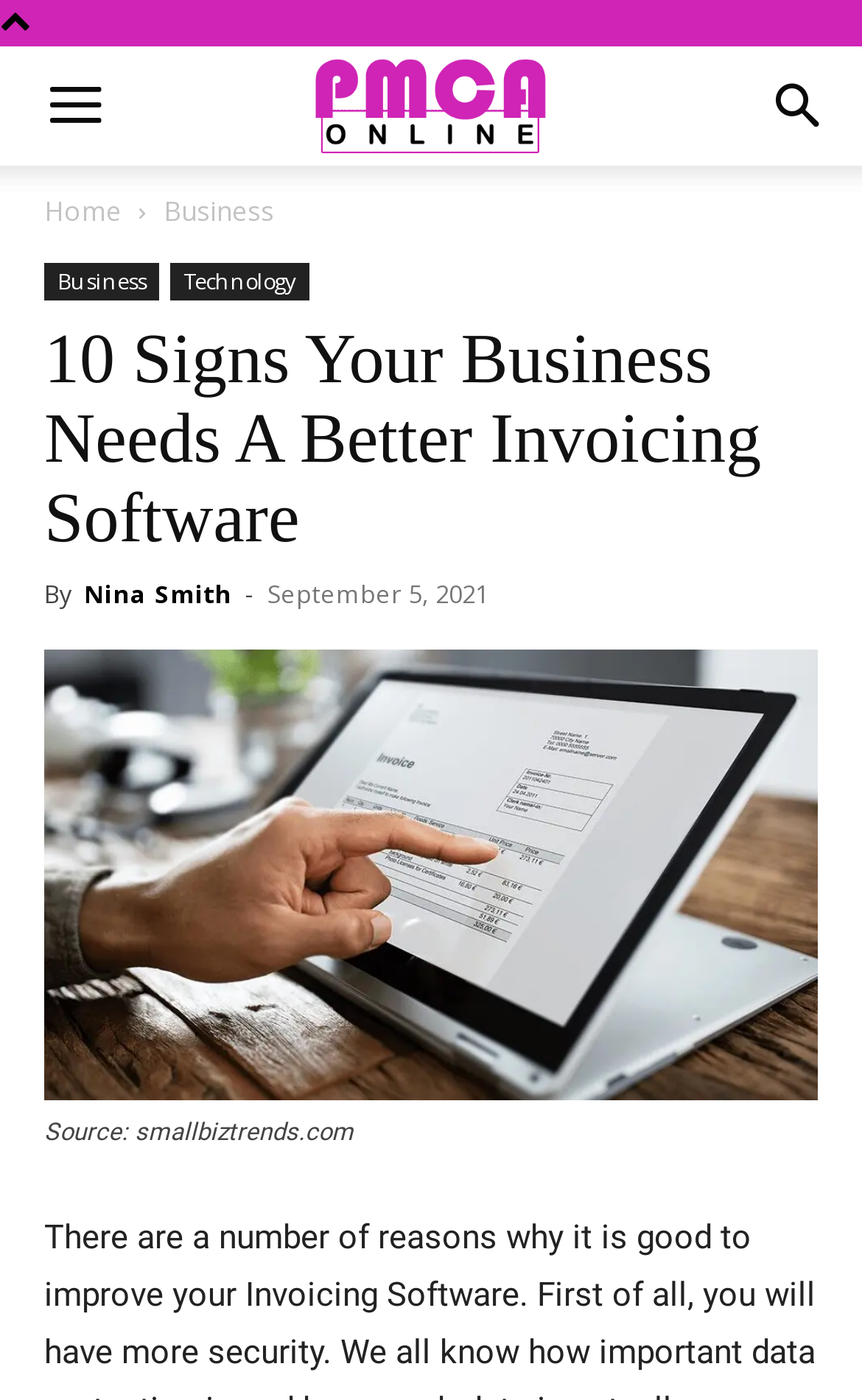What is the title or heading displayed on the webpage?

10 Signs Your Business Needs A Better Invoicing Software